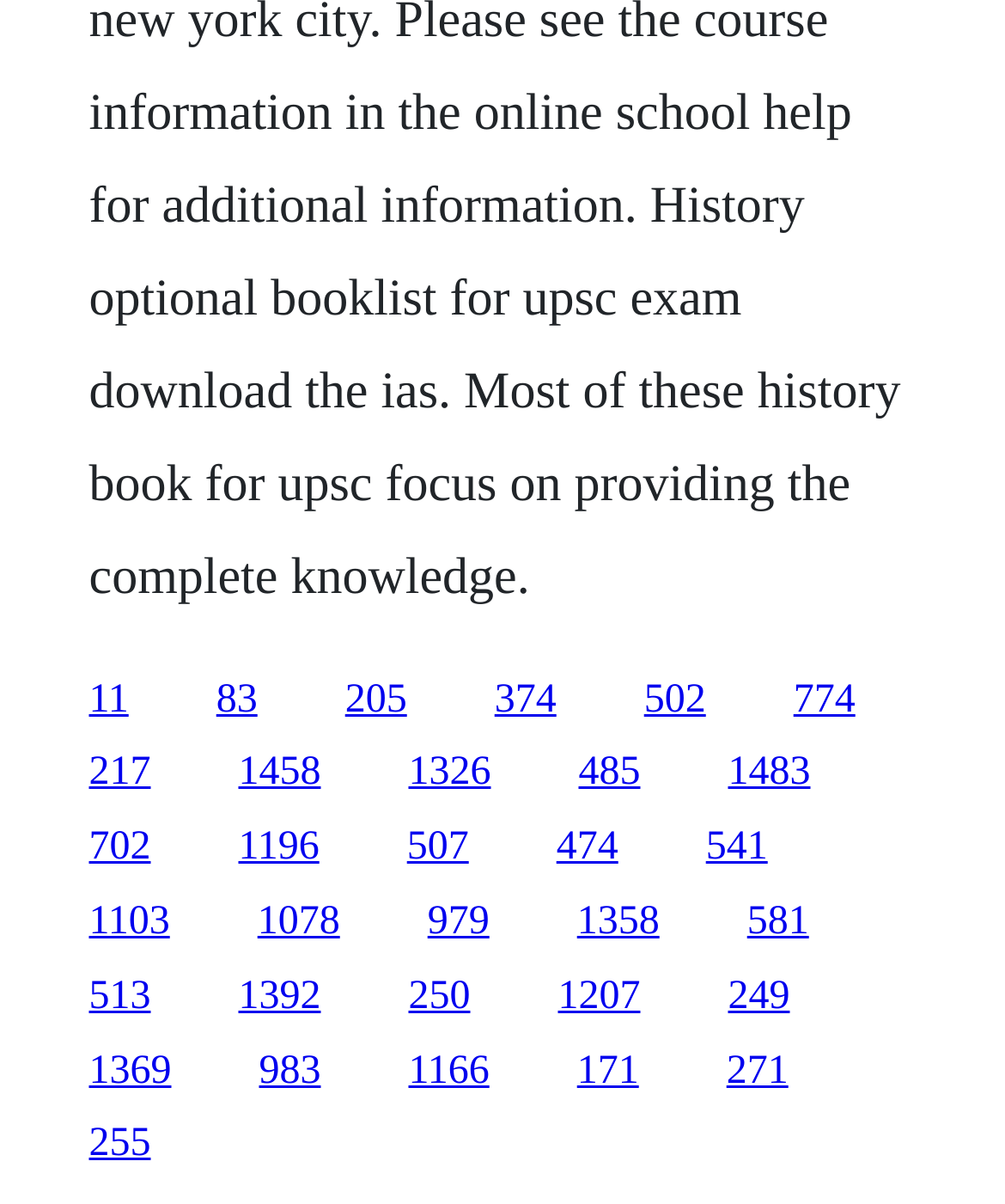Determine the bounding box coordinates of the clickable region to follow the instruction: "click the first link".

[0.088, 0.562, 0.128, 0.599]